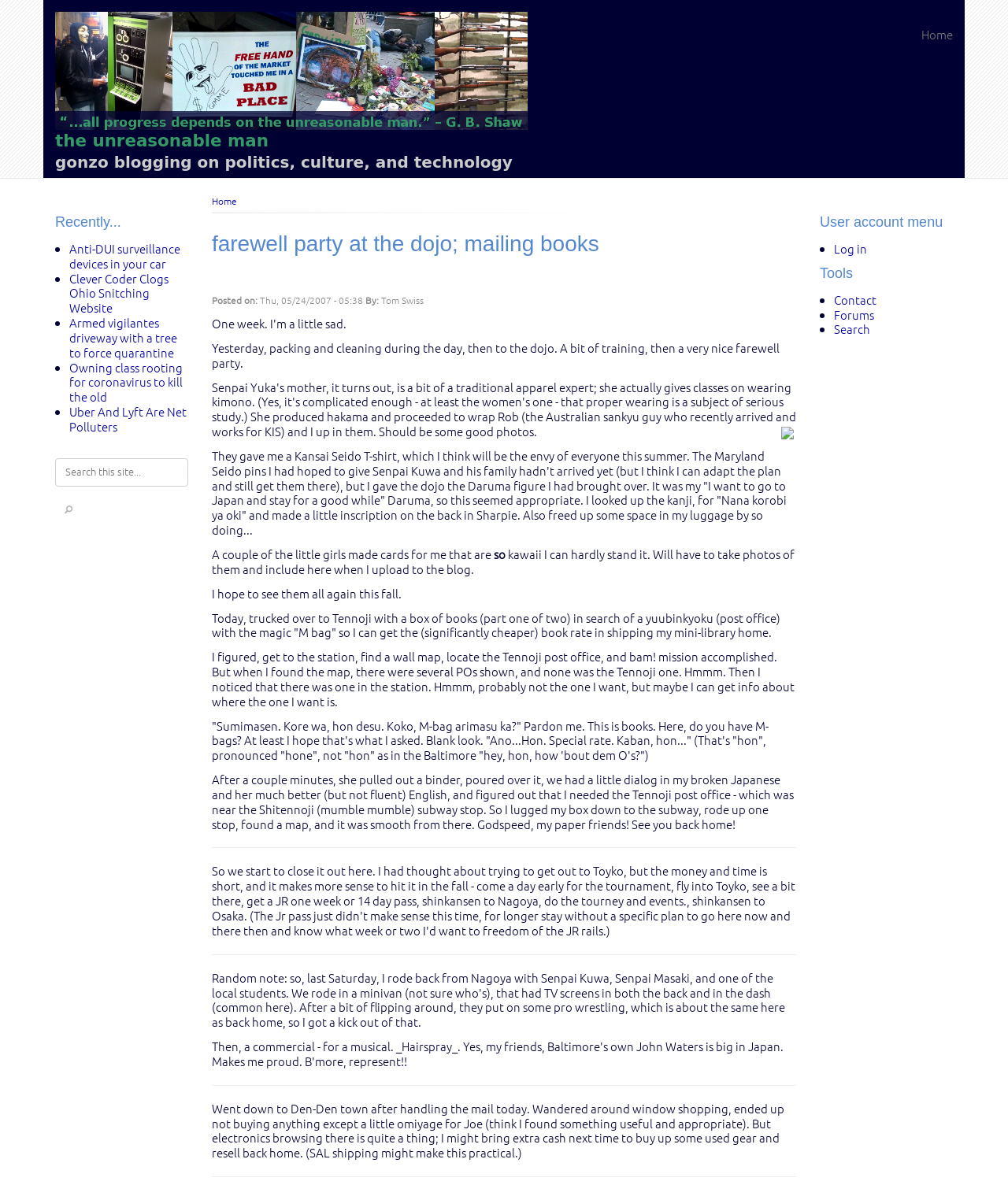Please determine the bounding box coordinates, formatted as (top-left x, top-left y, bottom-right x, bottom-right y), with all values as floating point numbers between 0 and 1. Identify the bounding box of the region described as: the unreasonable man

[0.055, 0.11, 0.523, 0.128]